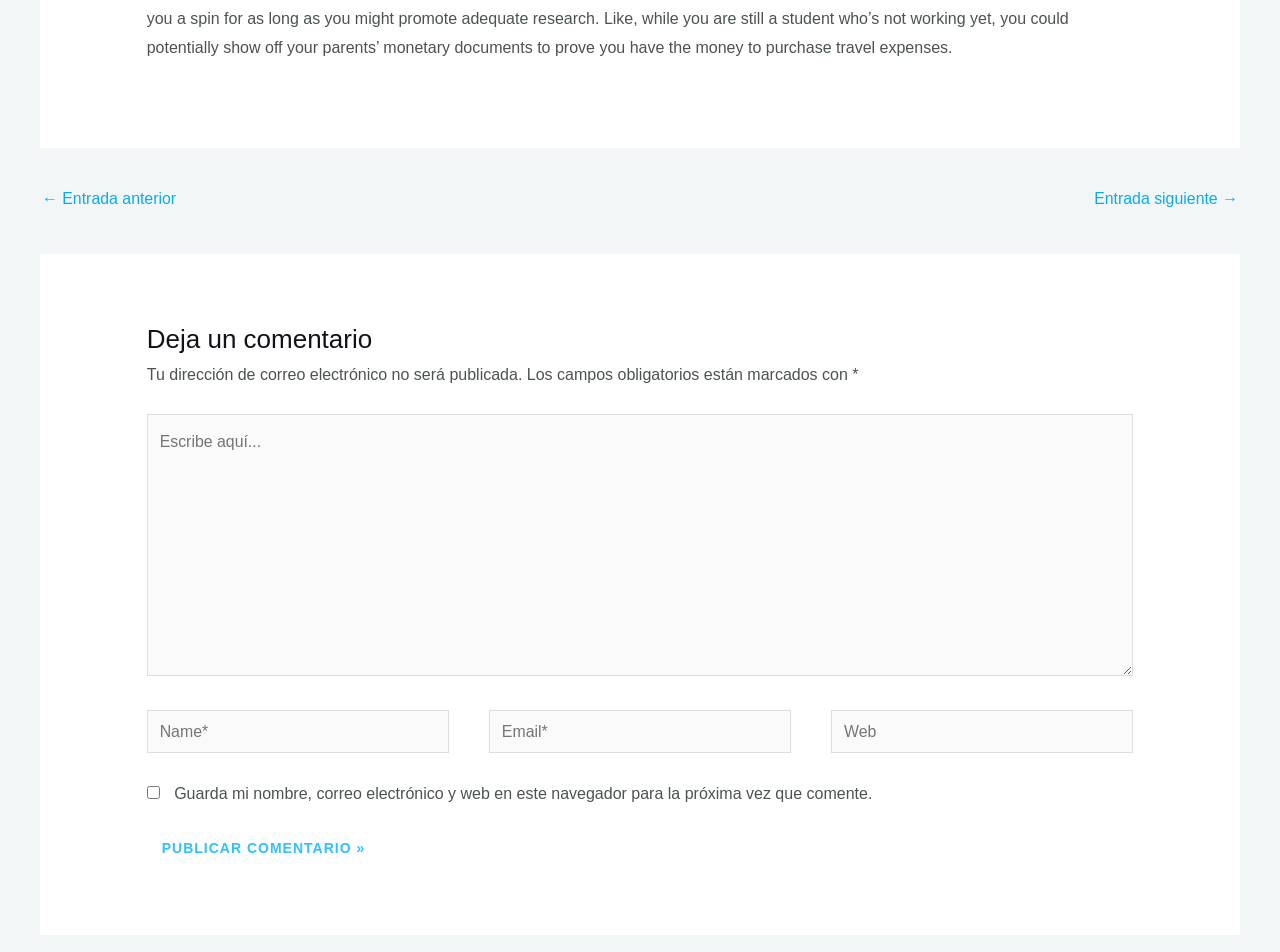Using the provided element description: "parent_node: Email* name="email" placeholder="Email*"", identify the bounding box coordinates. The coordinates should be four floats between 0 and 1 in the order [left, top, right, bottom].

[0.382, 0.748, 0.618, 0.794]